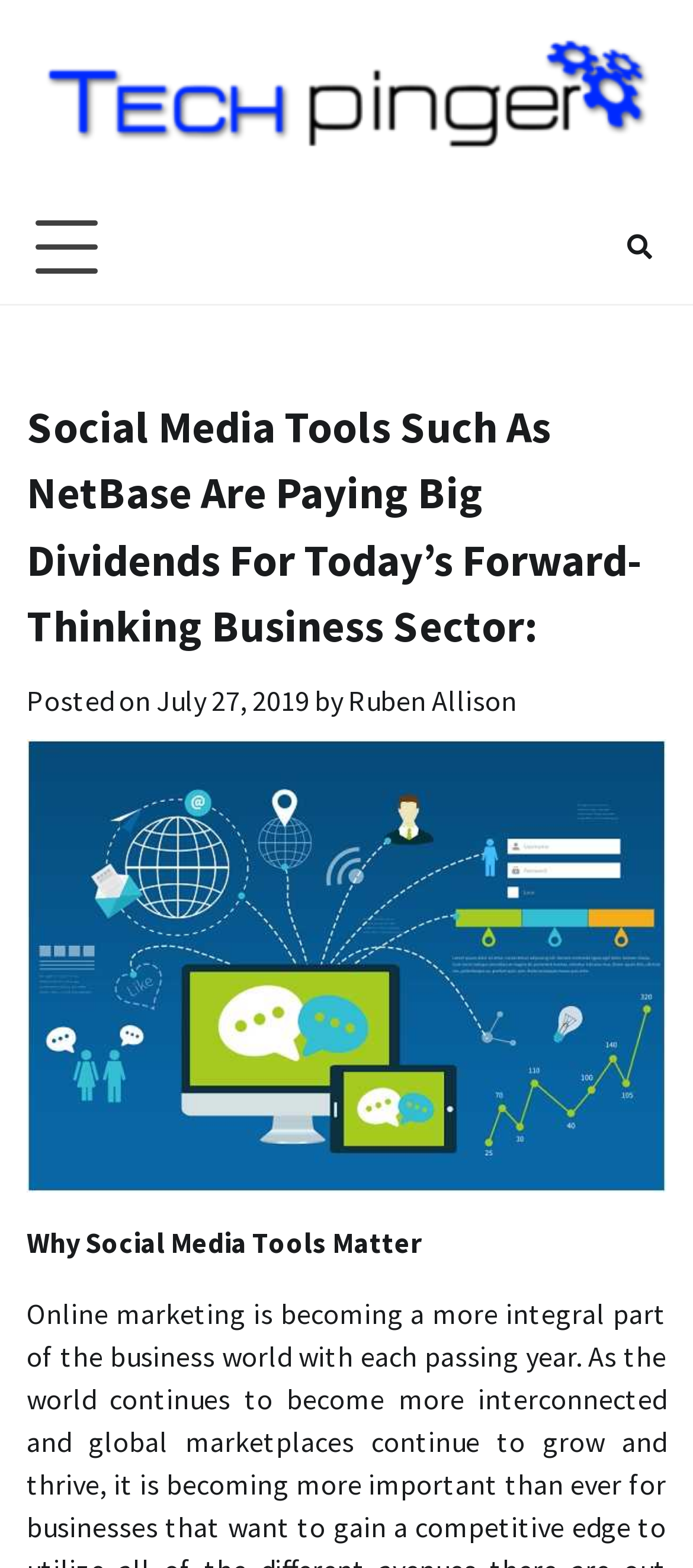Predict the bounding box coordinates for the UI element described as: "New Hyde Park Herald Courier4746". The coordinates should be four float numbers between 0 and 1, presented as [left, top, right, bottom].

None